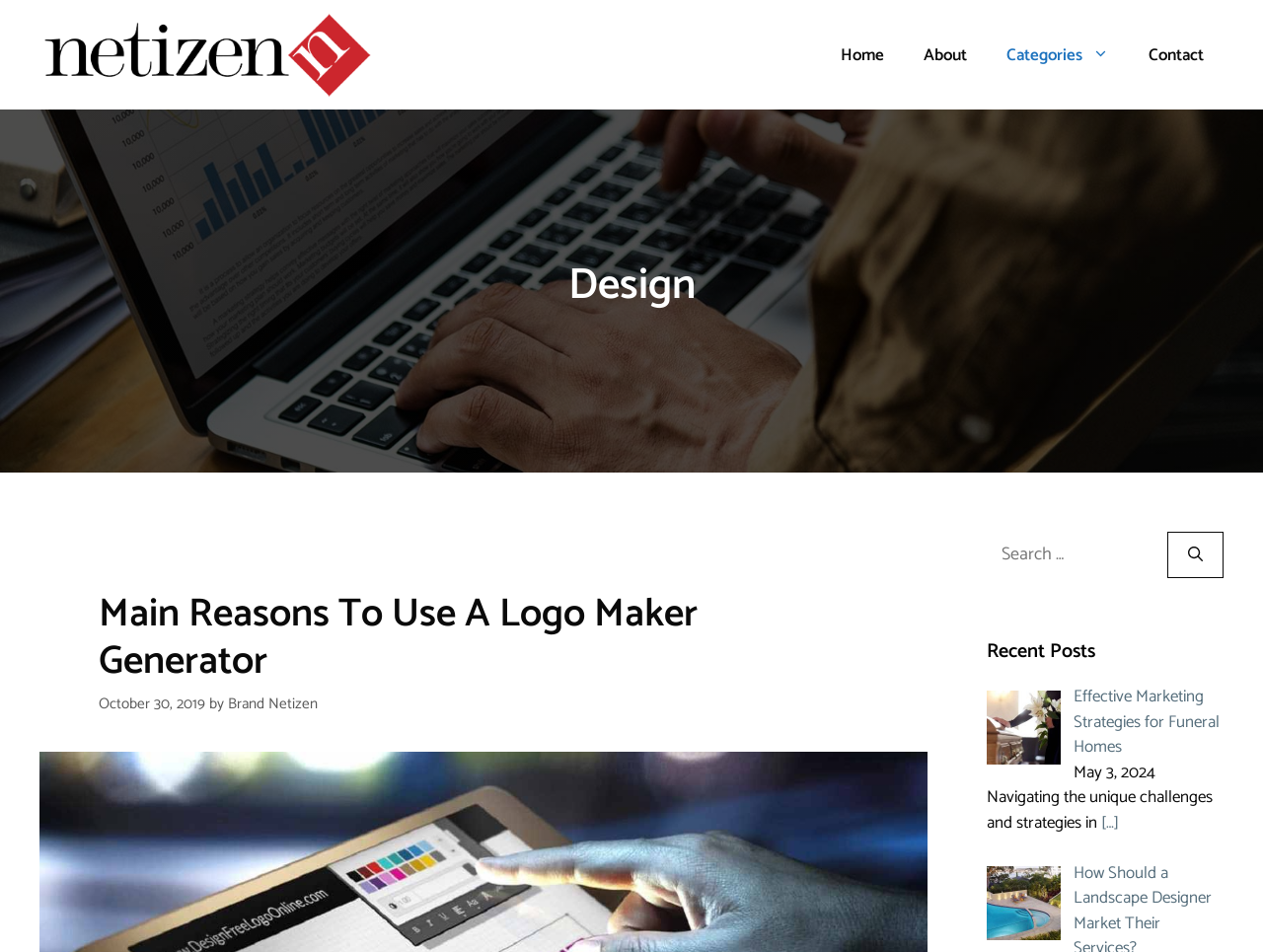From the webpage screenshot, predict the bounding box coordinates (top-left x, top-left y, bottom-right x, bottom-right y) for the UI element described here: Home

[0.65, 0.032, 0.716, 0.084]